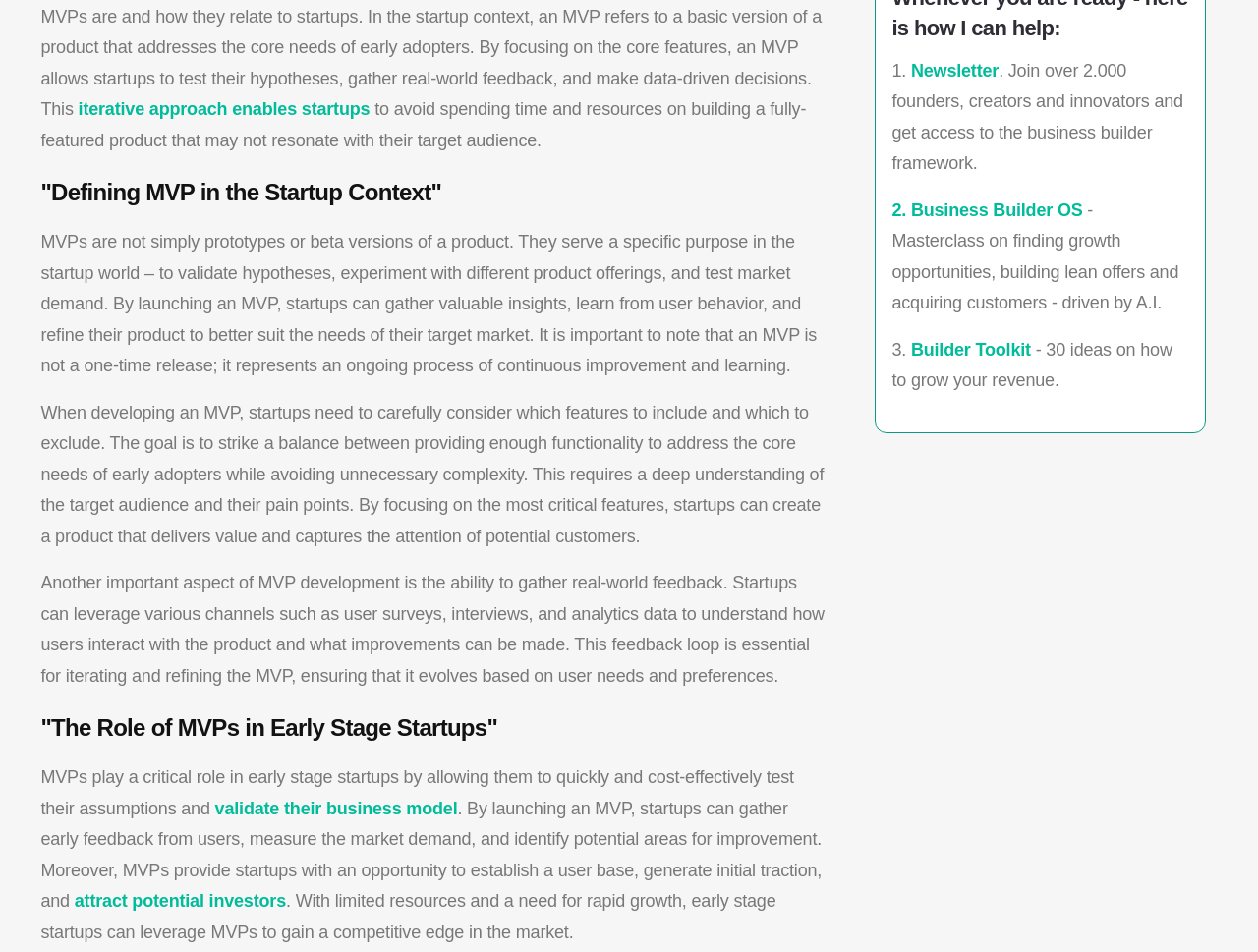Given the description "​Newsletter​", determine the bounding box of the corresponding UI element.

[0.724, 0.064, 0.794, 0.084]